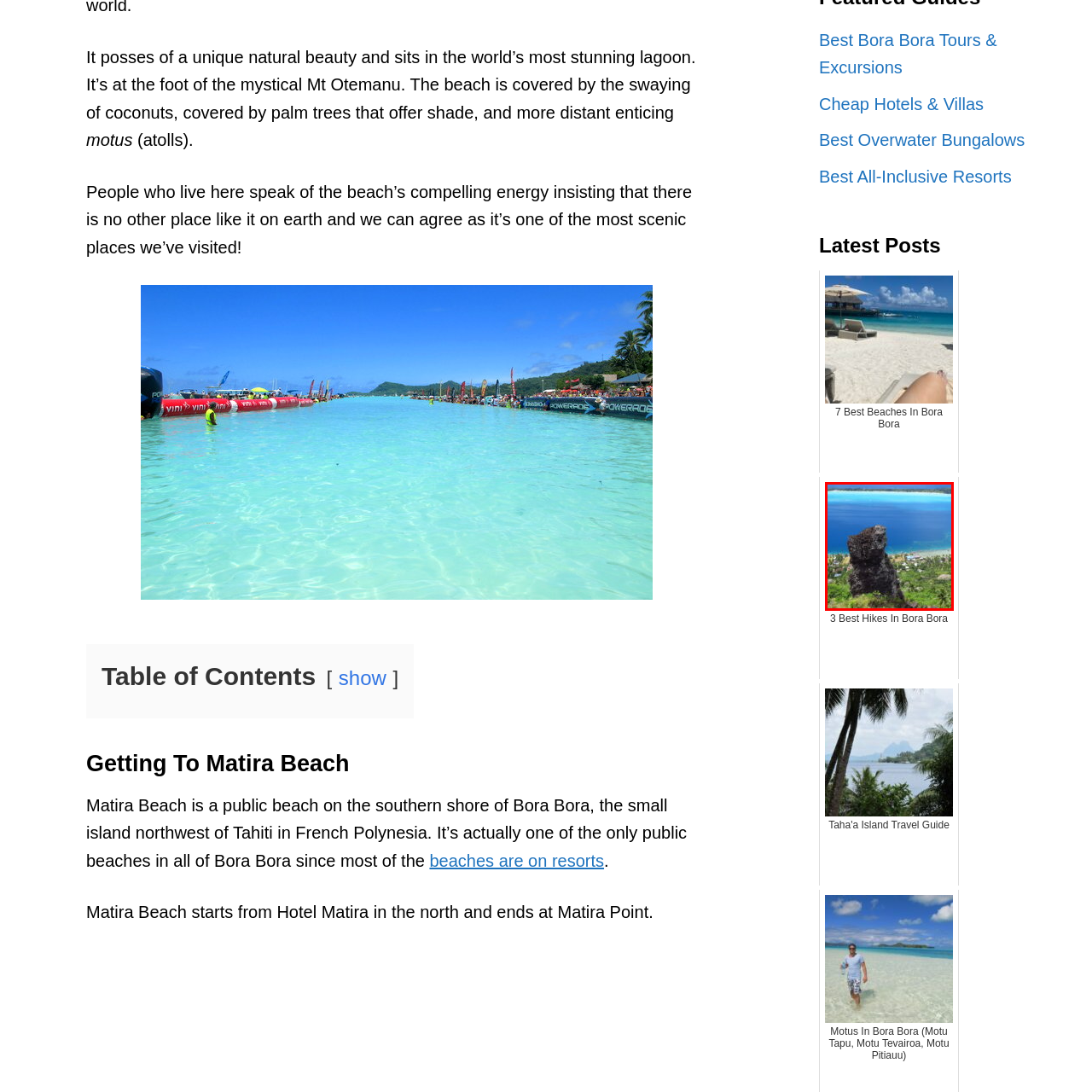What type of vegetation is present on the rocky outcrop?
Inspect the image indicated by the red outline and answer the question with a single word or short phrase.

lush green